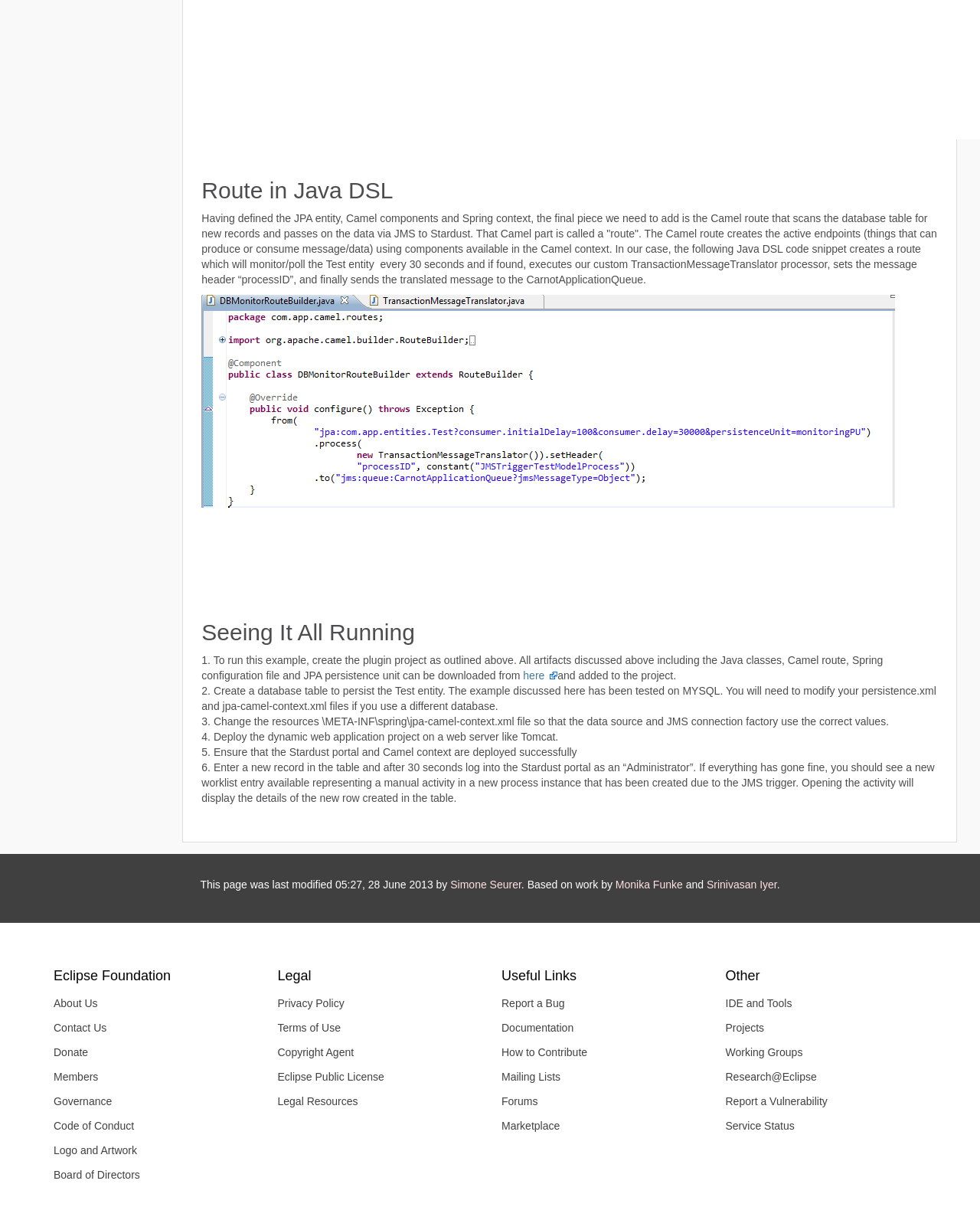Please find the bounding box coordinates (top-left x, top-left y, bottom-right x, bottom-right y) in the screenshot for the UI element described as follows: here

[0.534, 0.548, 0.569, 0.558]